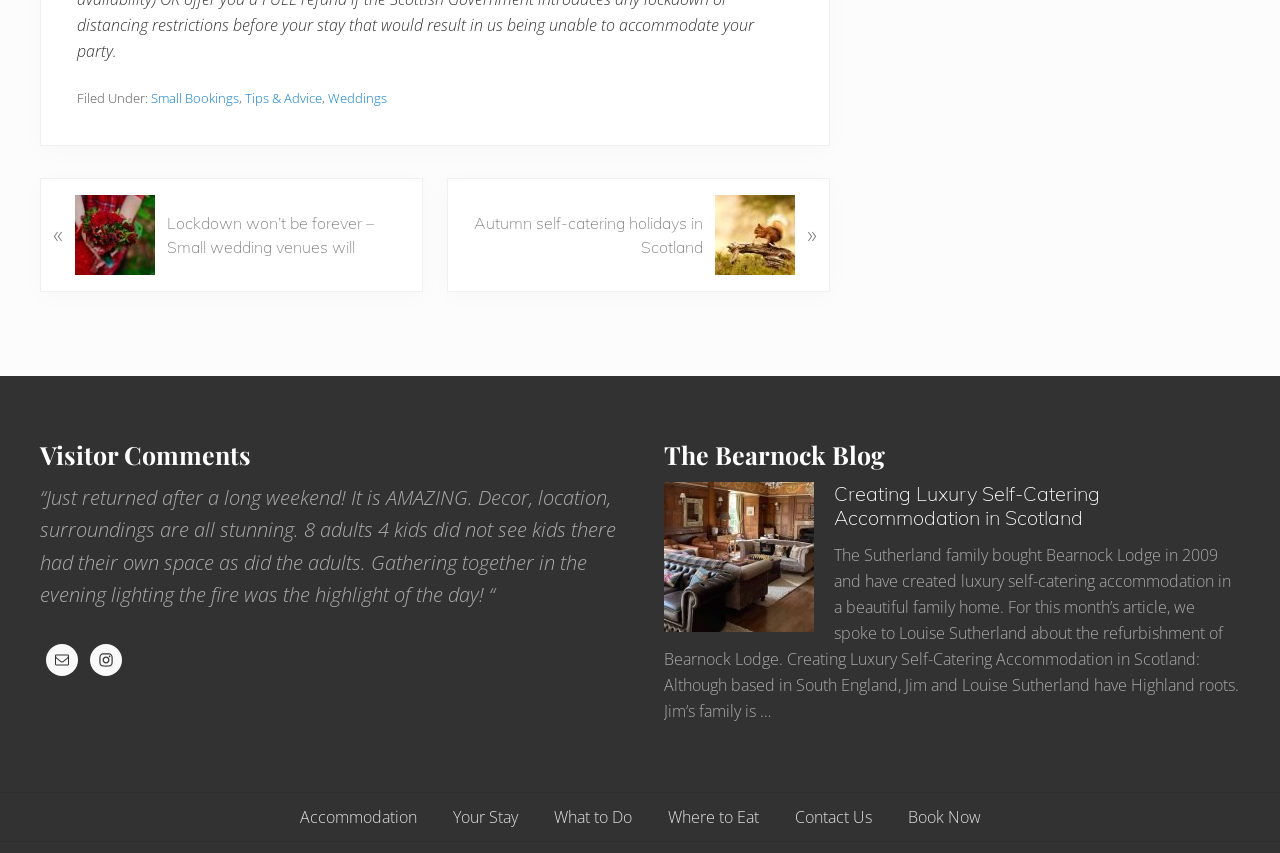Answer this question in one word or a short phrase: What is the name of the lodge mentioned in the article?

Bearnock Lodge